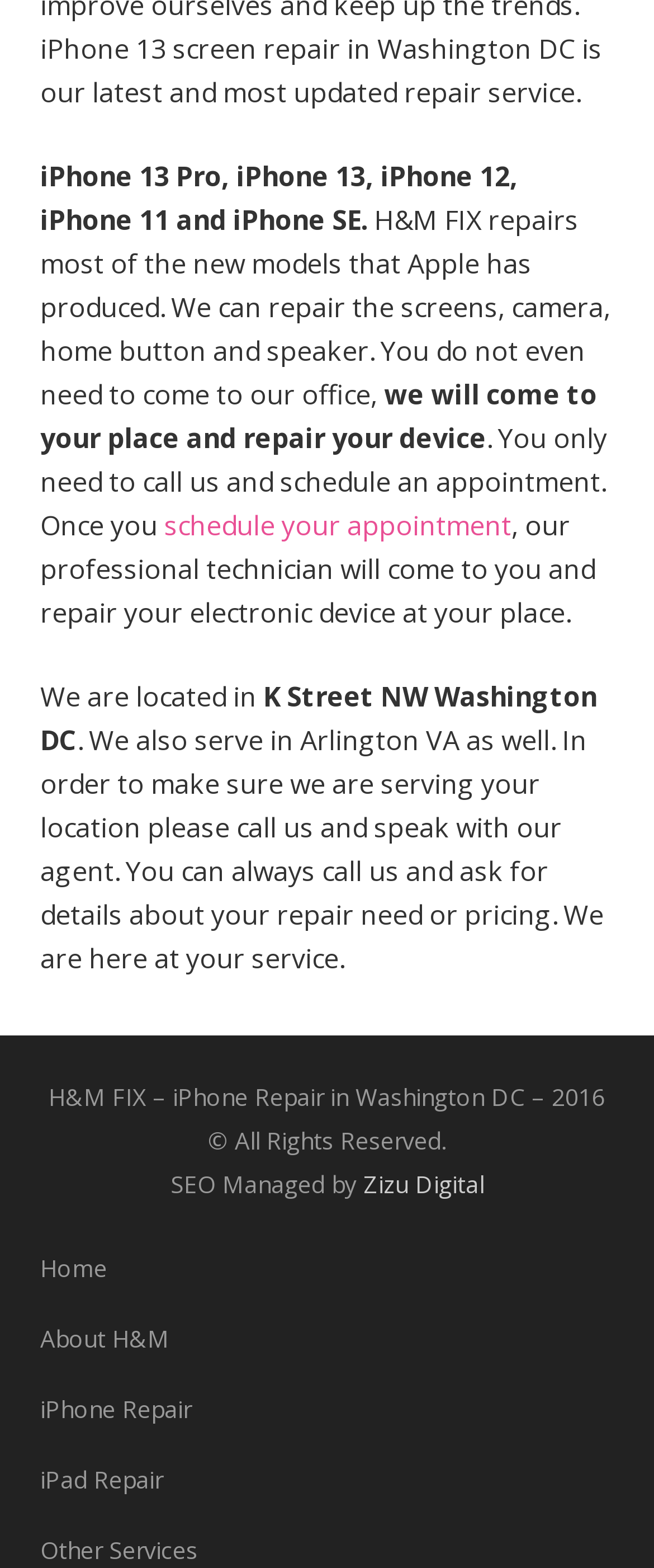Where is H&M FIX located?
Using the image, provide a concise answer in one word or a short phrase.

K Street NW Washington DC